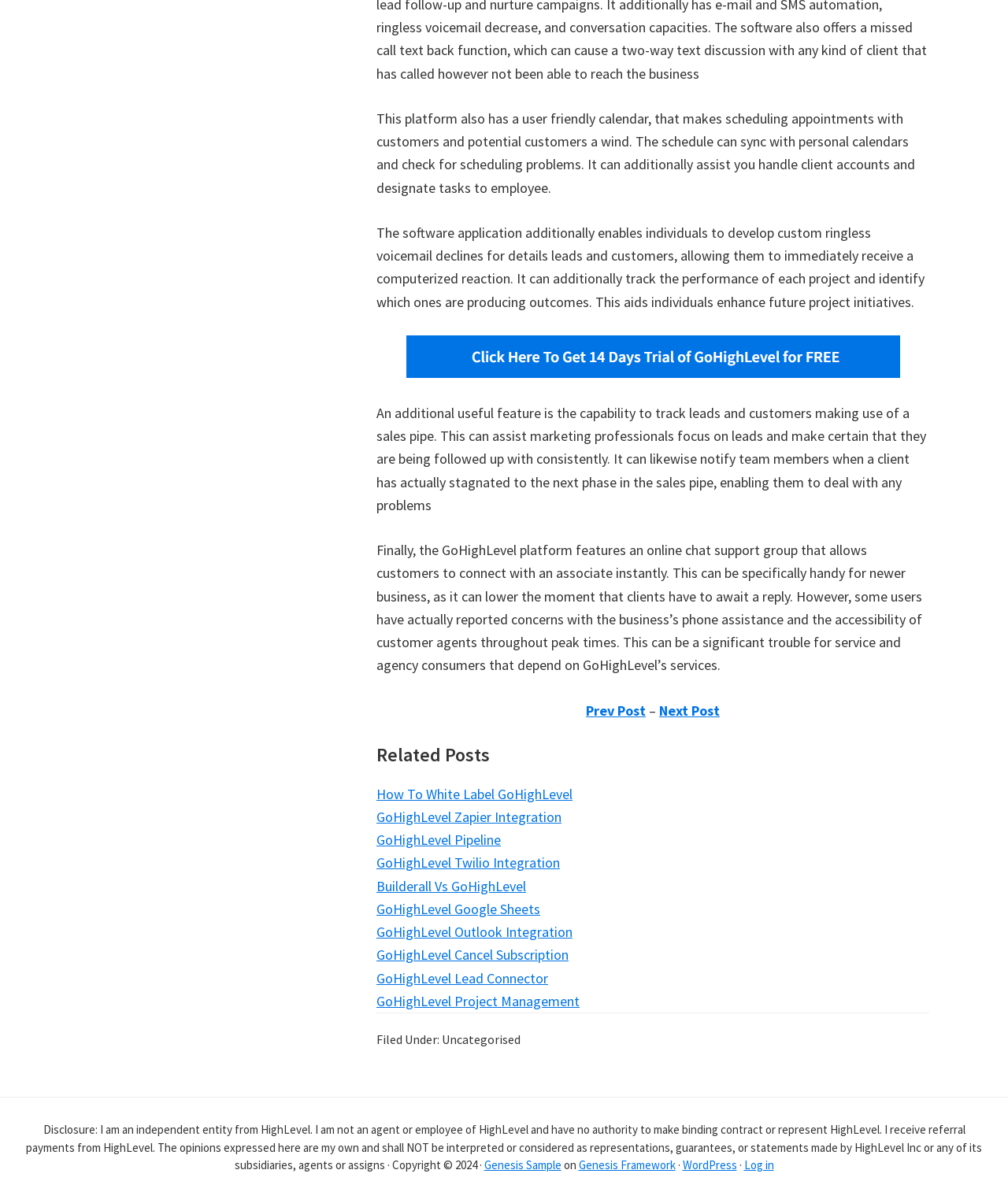Give a one-word or one-phrase response to the question: 
What feature does the platform have for scheduling appointments?

User friendly calendar